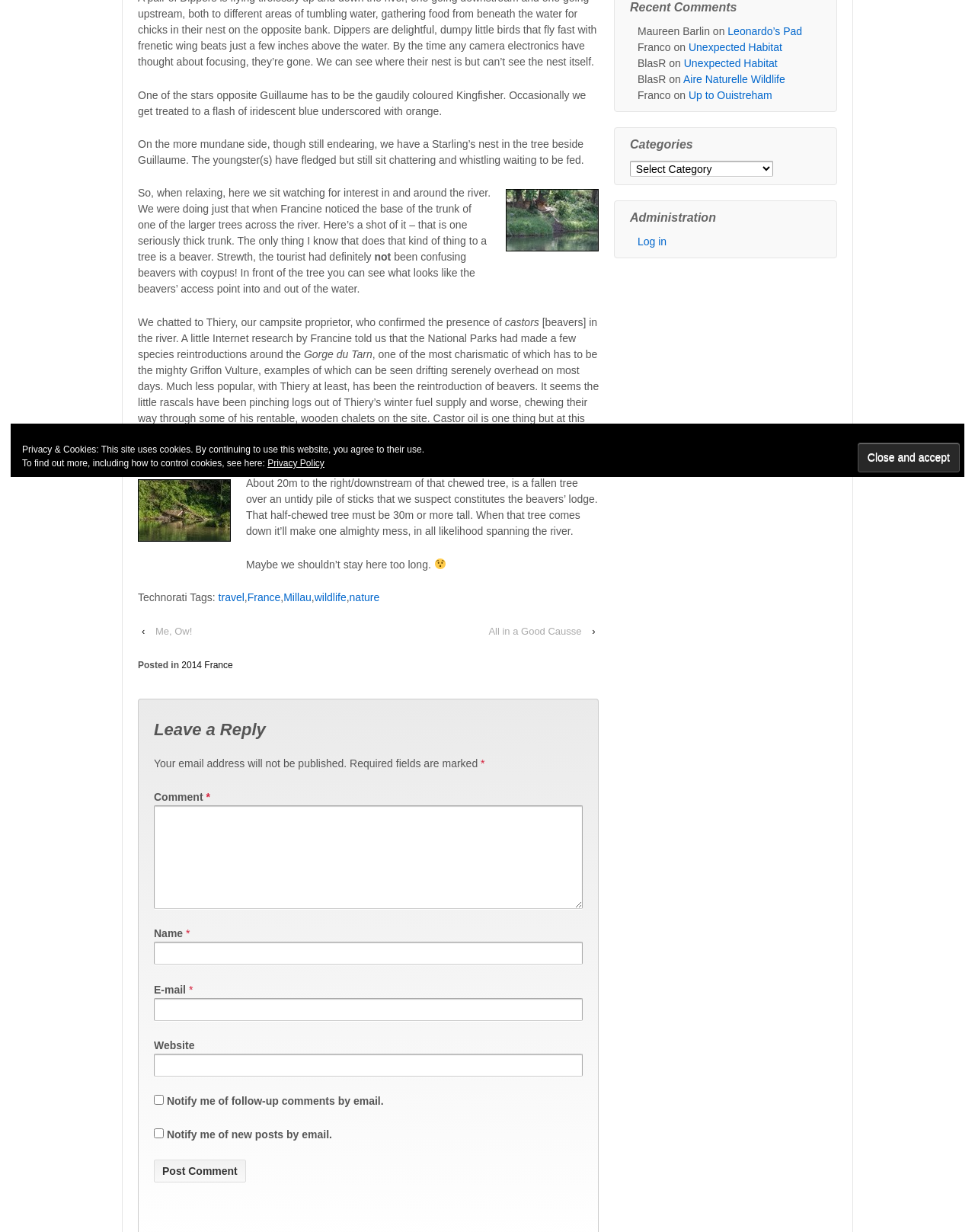Please find the bounding box for the UI component described as follows: "Workshops | Events".

None